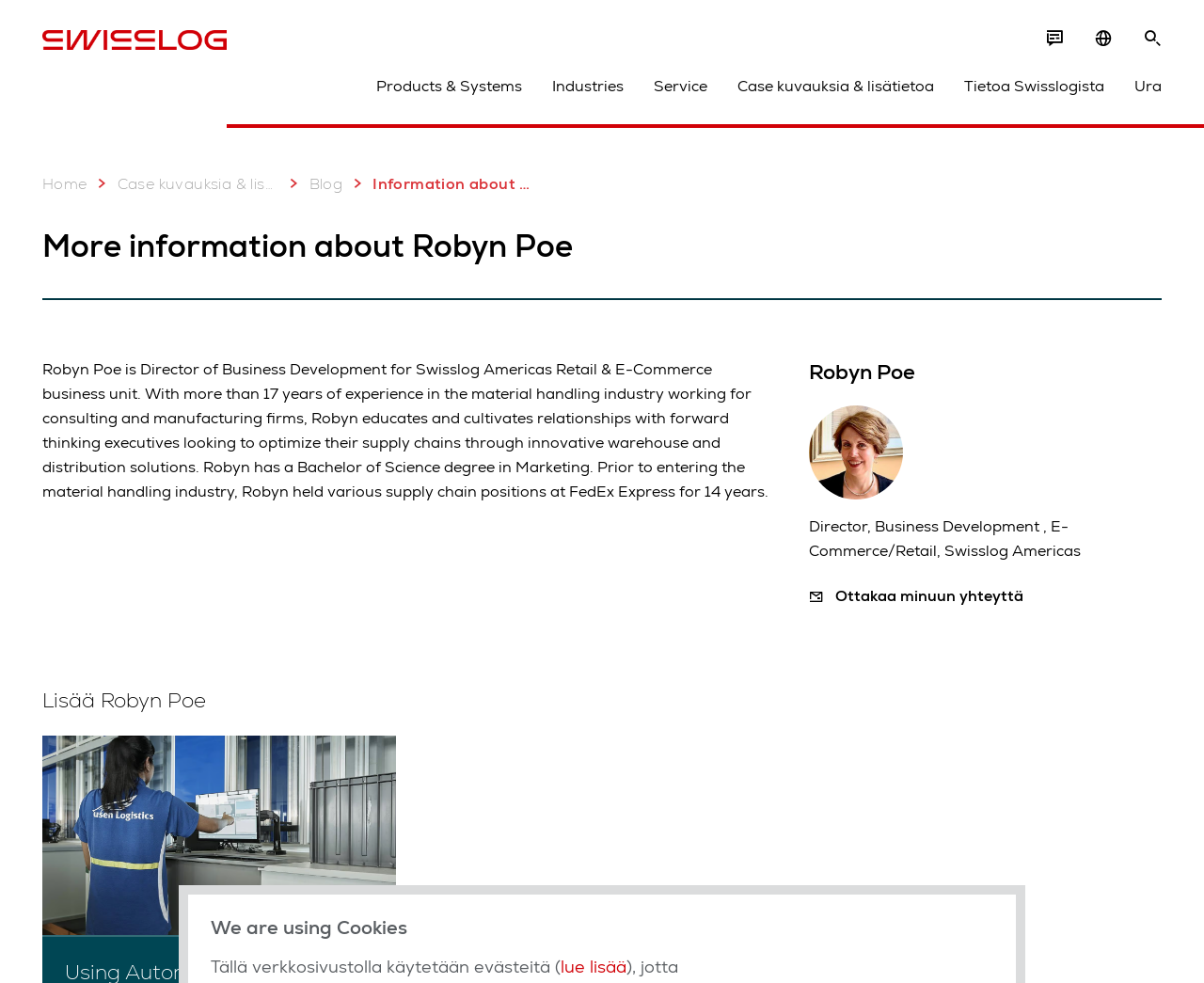What is the topic of the blog?
Please give a detailed answer to the question using the information shown in the image.

I found this information by reading the static text element that describes Robyn Poe's experience and expertise, which mentions 'optimizing their supply chains through innovative warehouse and distribution solutions'.